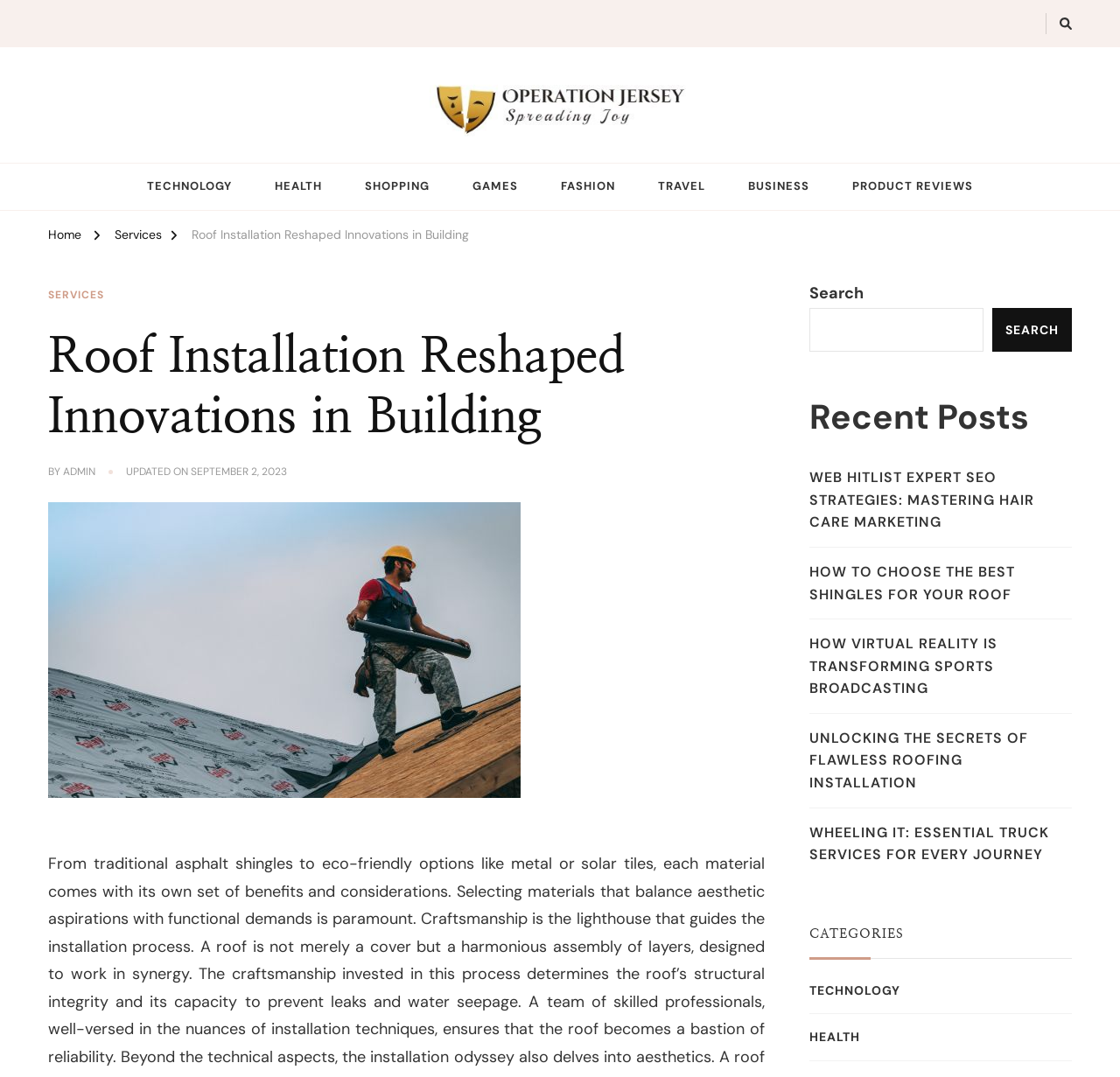Please locate the bounding box coordinates of the element that should be clicked to achieve the given instruction: "Click the 'Operation Jersey Shore Santa' link".

[0.383, 0.068, 0.617, 0.127]